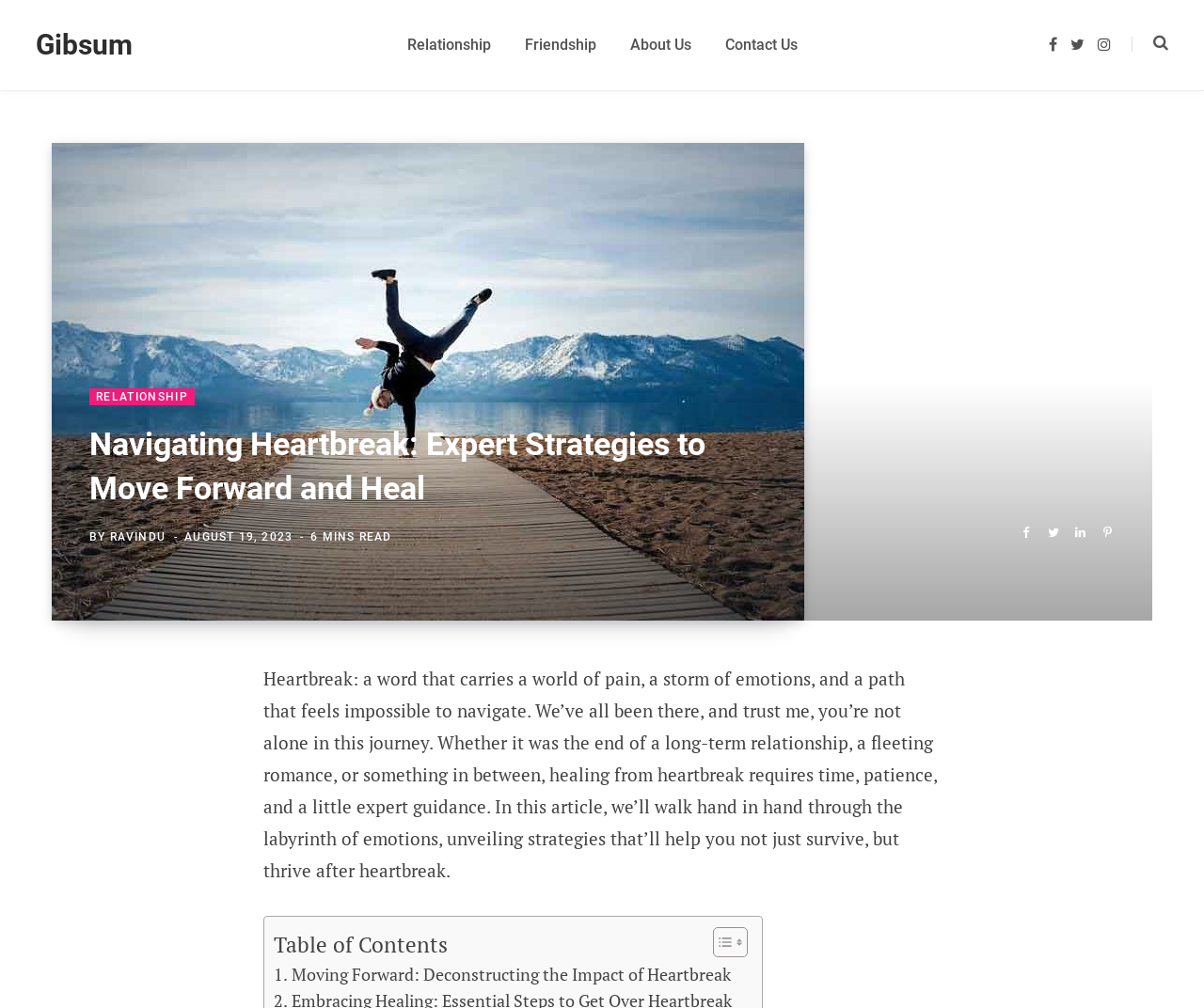What is the date of the article?
Answer the question with as much detail as possible.

I found the date of the article by looking at the text label that says 'AUGUST 19, 2023', which is a common convention for indicating the publication date of an article.